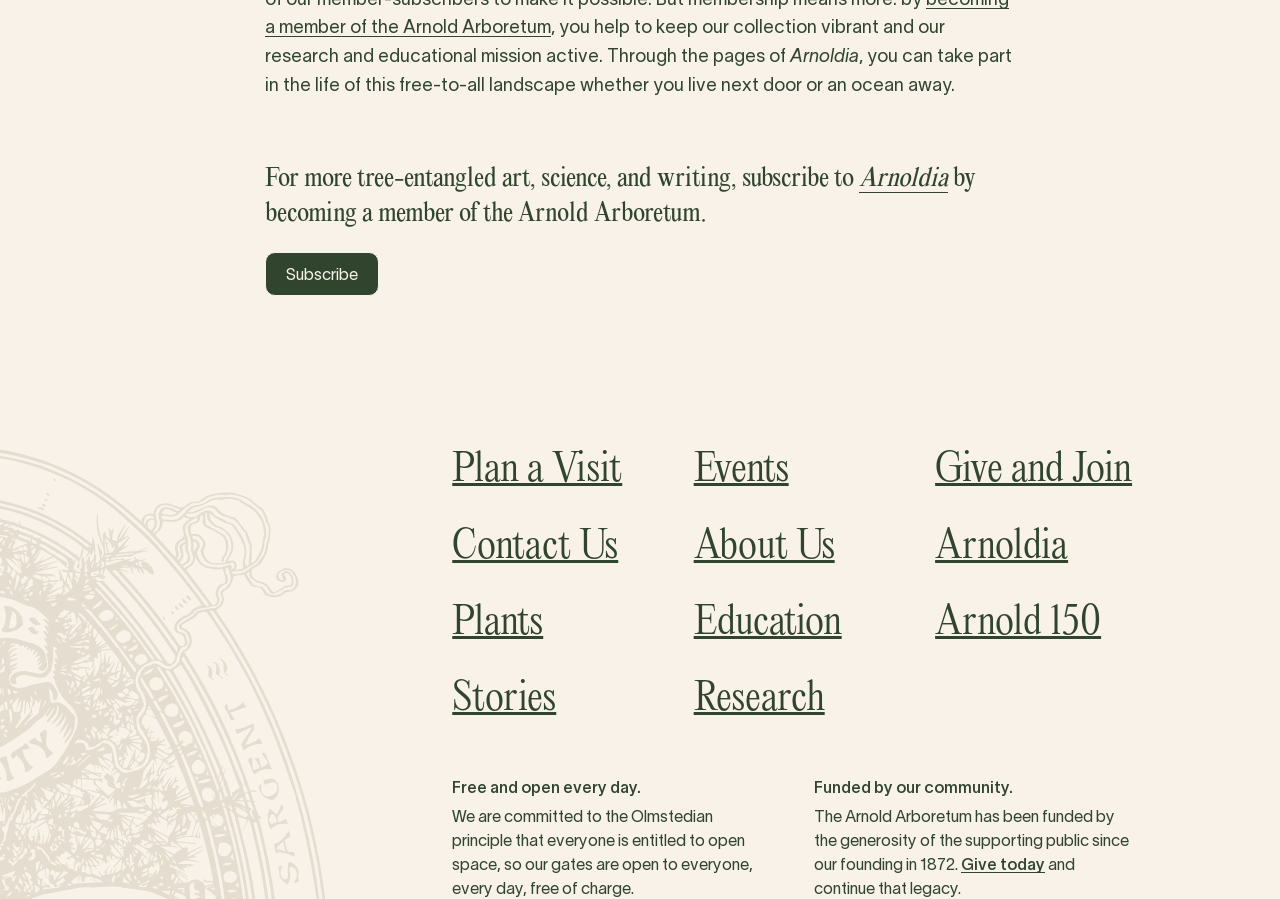Identify the bounding box coordinates necessary to click and complete the given instruction: "Visit Telenor in Myanmar".

None